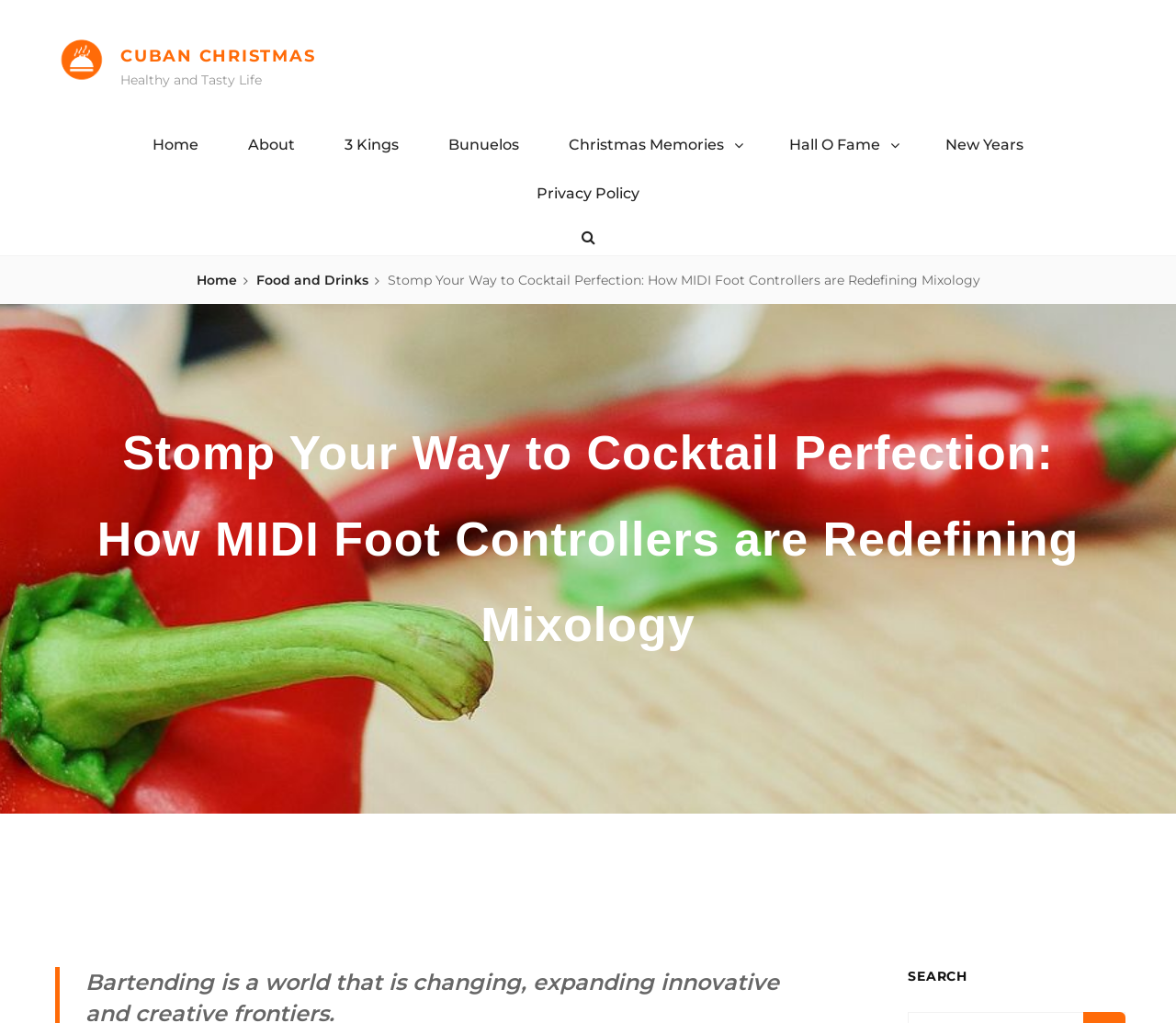Please locate and generate the primary heading on this webpage.

Stomp Your Way to Cocktail Perfection: How MIDI Foot Controllers are Redefining Mixology